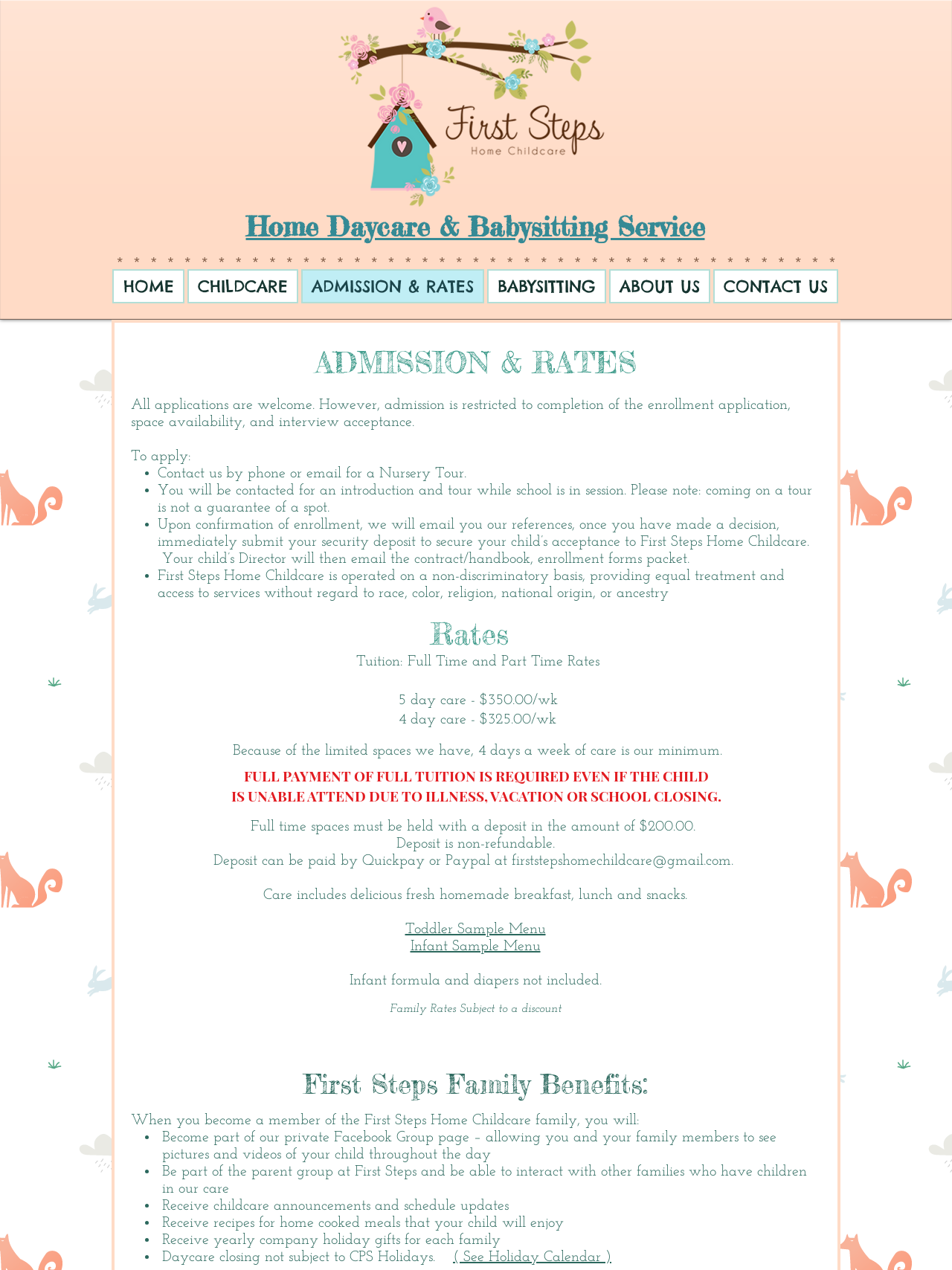Please specify the bounding box coordinates for the clickable region that will help you carry out the instruction: "Go to the 'CONTACT US' page".

[0.749, 0.212, 0.88, 0.239]